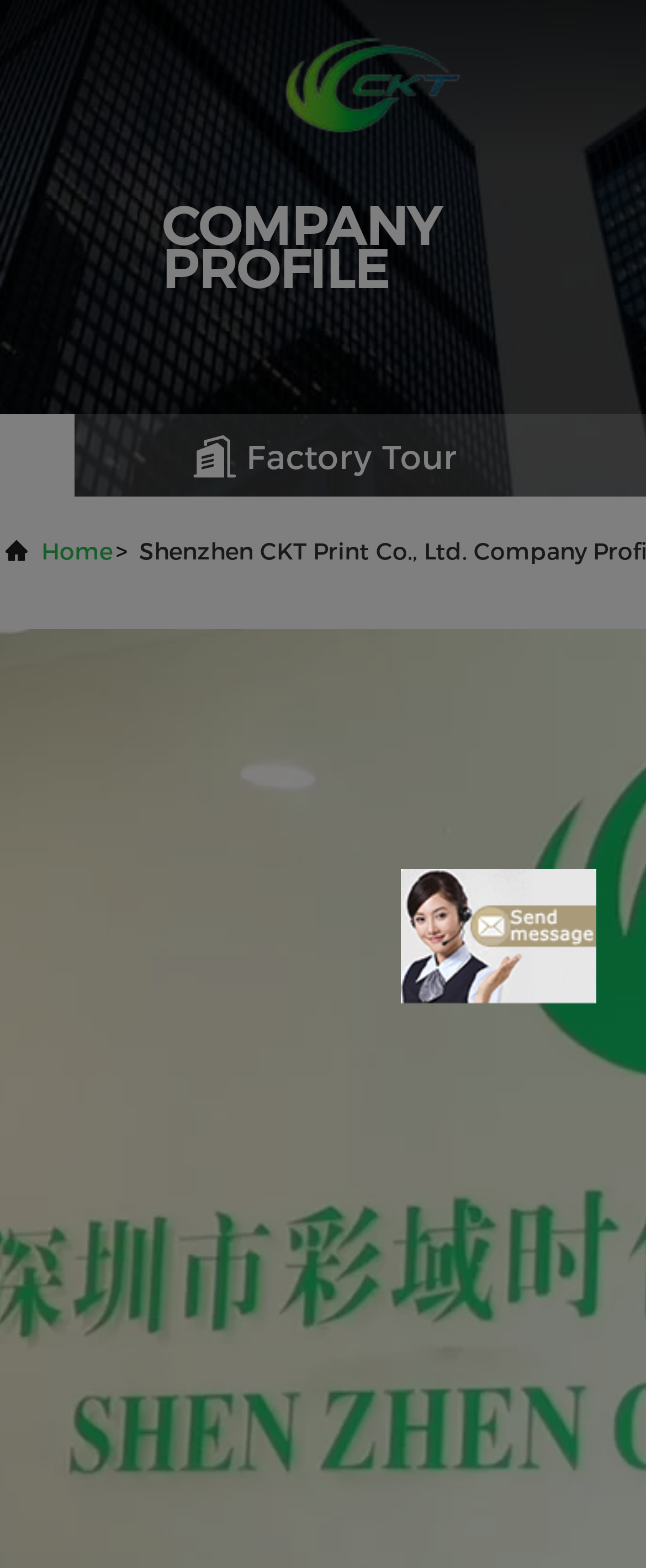Answer the question in a single word or phrase:
How many navigation links are there?

3